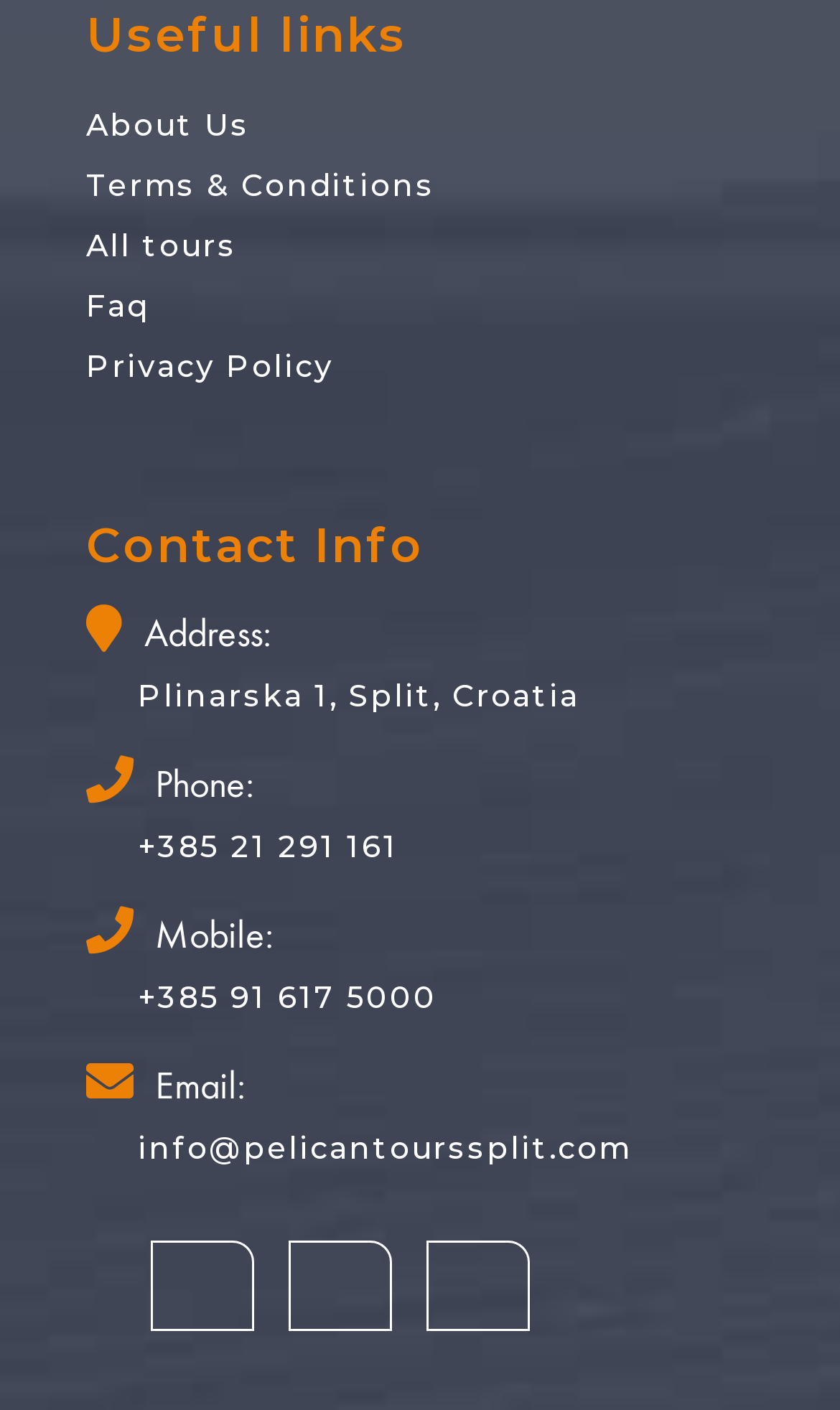Determine the bounding box coordinates for the HTML element described here: "info@pelicantourssplit.com".

[0.164, 0.796, 0.751, 0.832]